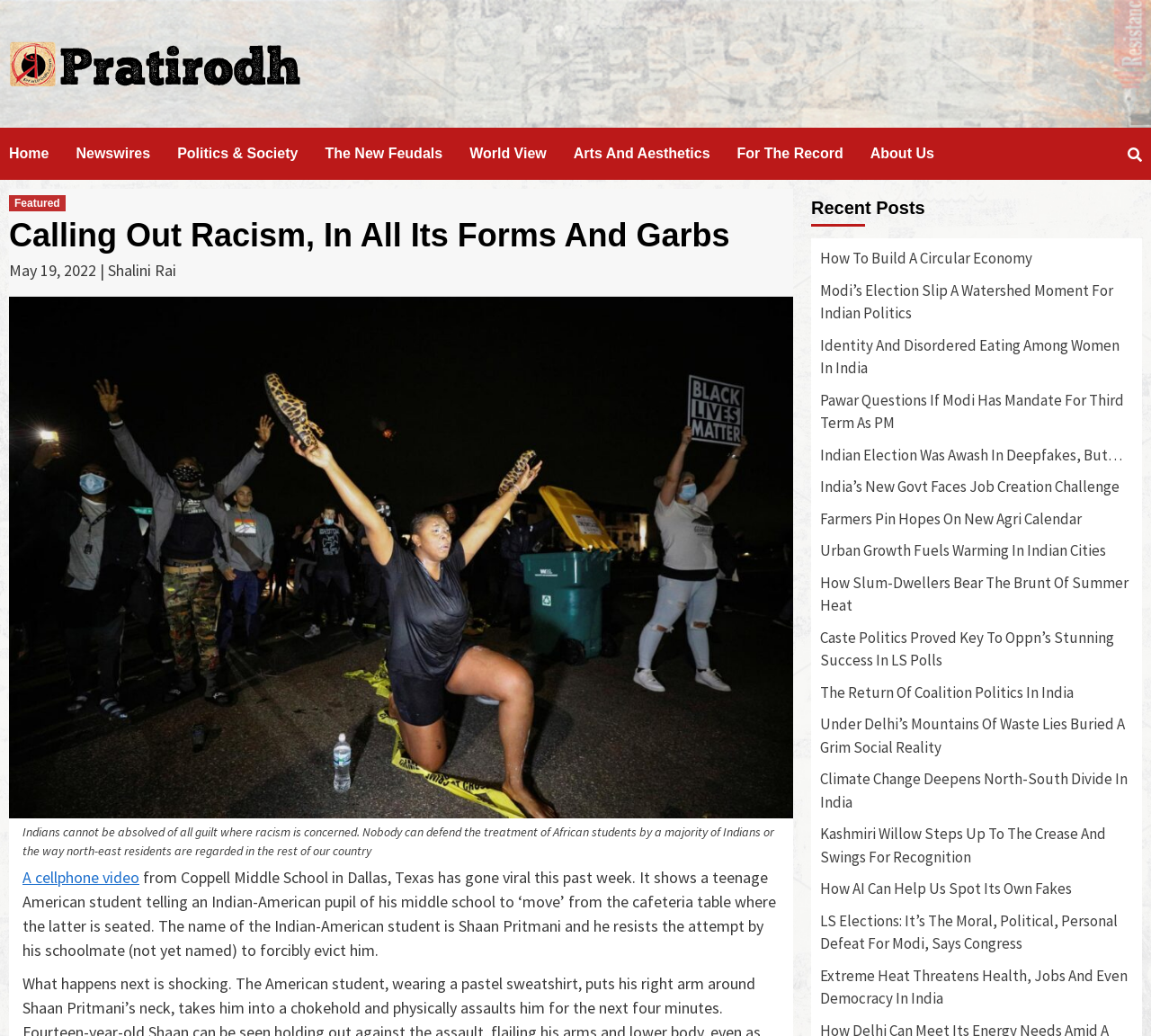Pinpoint the bounding box coordinates for the area that should be clicked to perform the following instruction: "Browse the 'Recent Posts' section".

[0.705, 0.182, 0.992, 0.23]